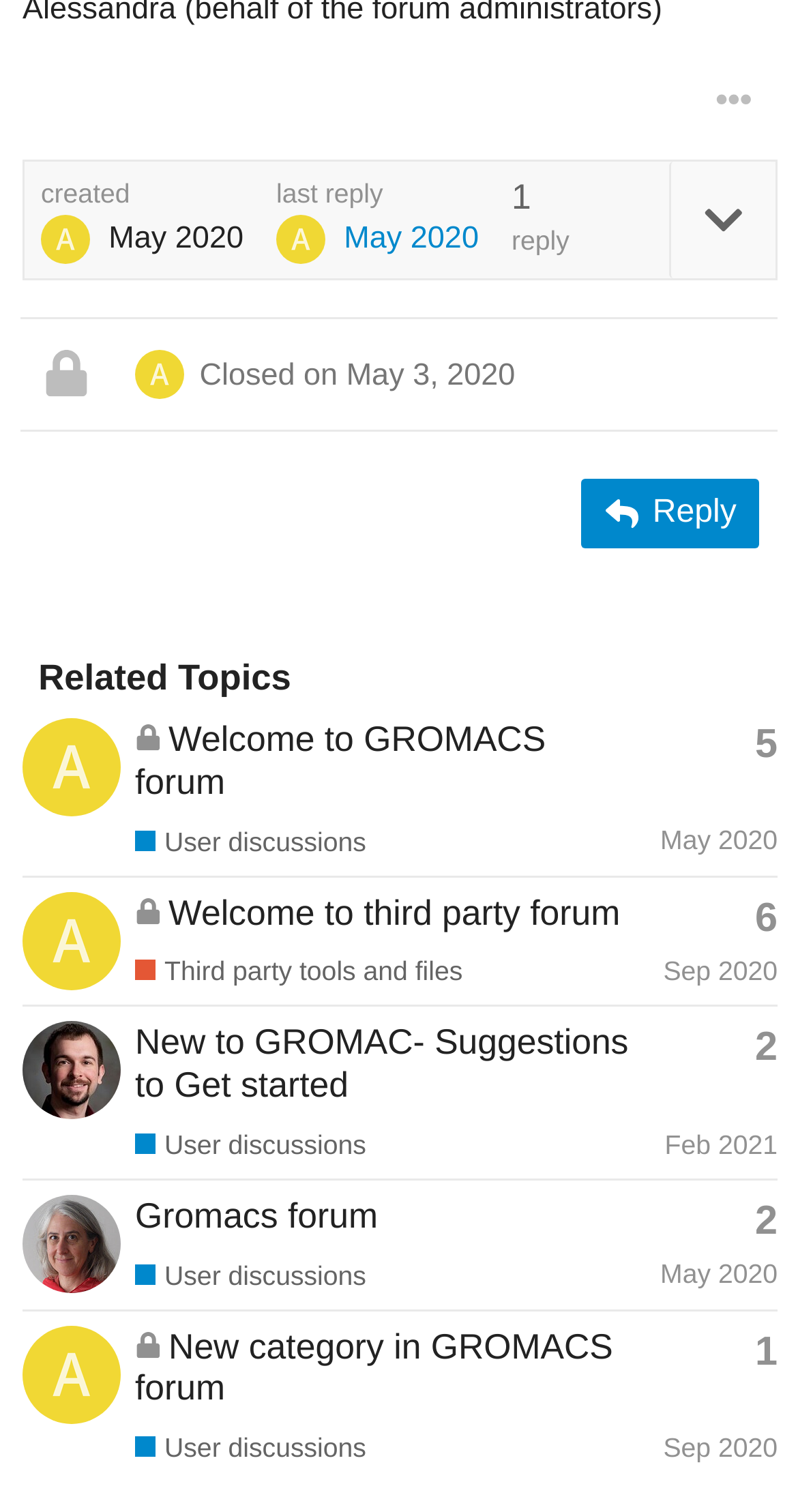Please find the bounding box coordinates for the clickable element needed to perform this instruction: "click the 'This topic has 5 replies' button".

[0.946, 0.481, 0.974, 0.507]